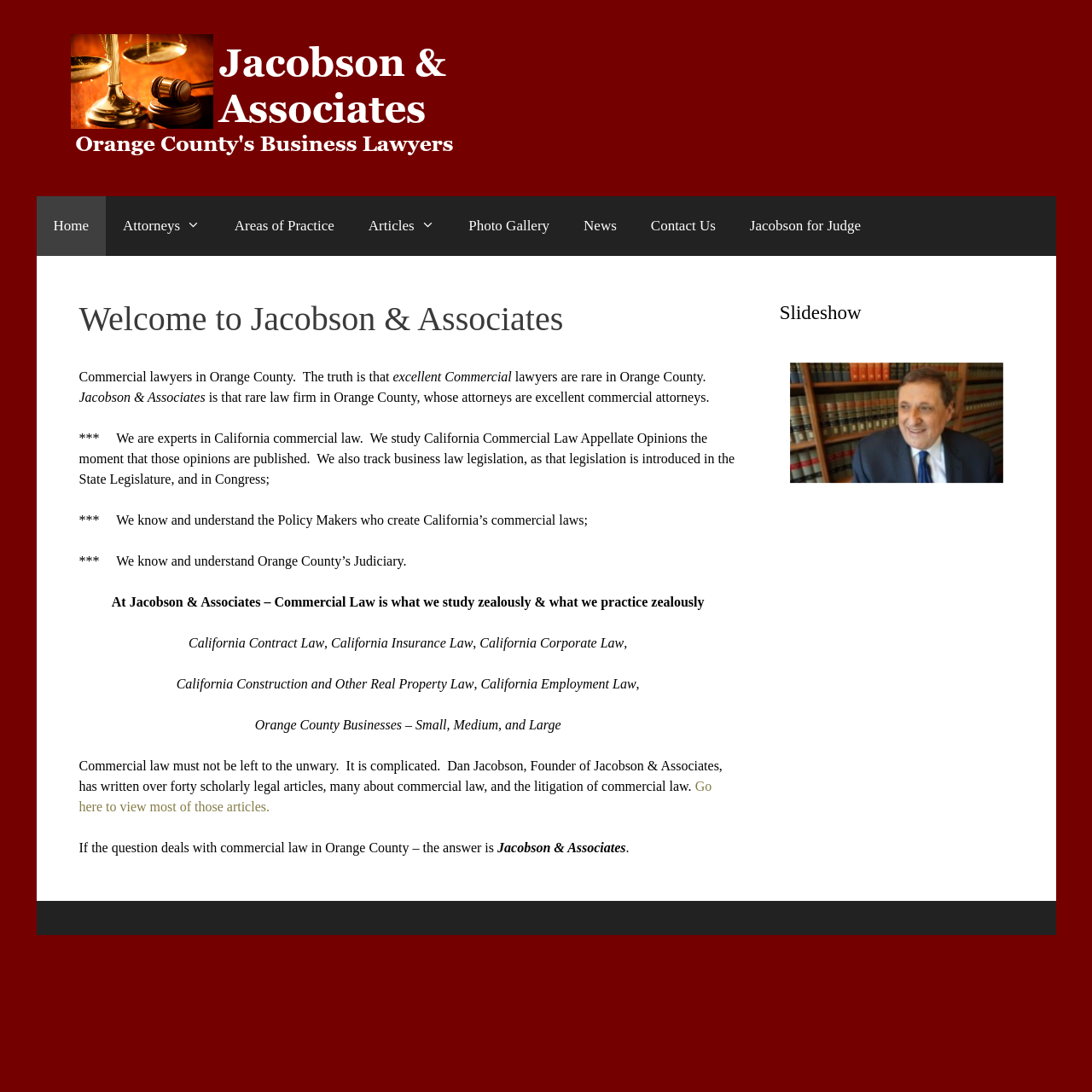Determine the bounding box coordinates for the region that must be clicked to execute the following instruction: "Click the 'Contact Us' link".

[0.58, 0.18, 0.671, 0.234]